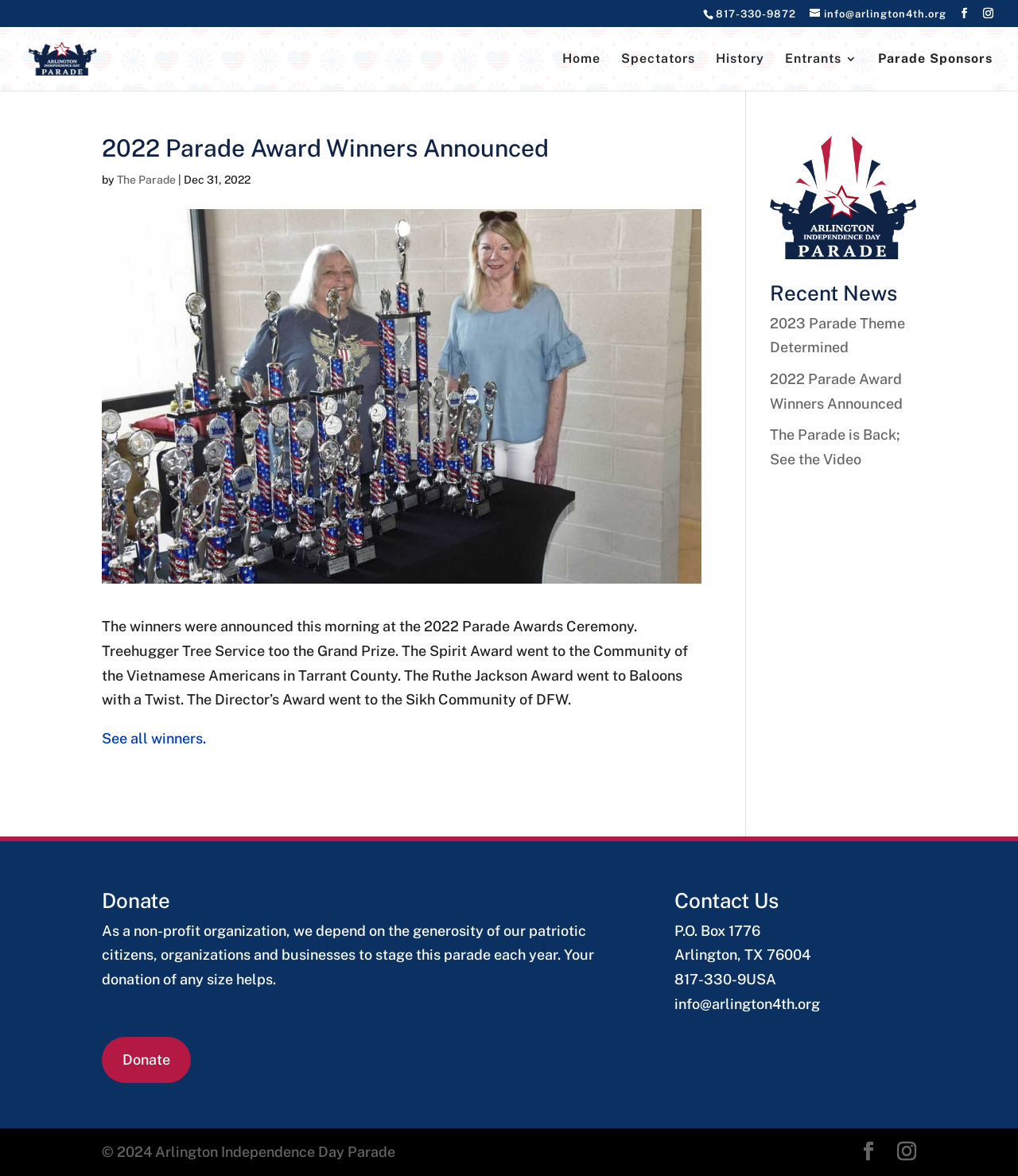What is the theme of the webpage?
Please use the visual content to give a single word or phrase answer.

Arlington Independence Day Parade